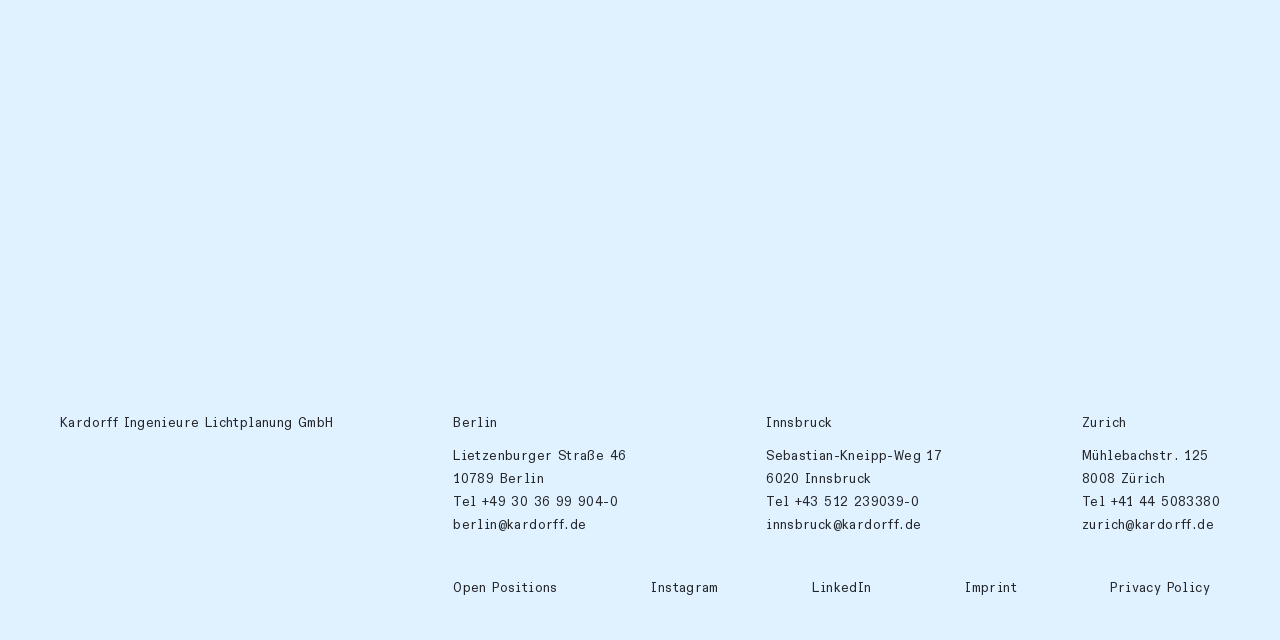Find the bounding box of the web element that fits this description: "berlin@kardorff.de".

[0.354, 0.806, 0.458, 0.834]